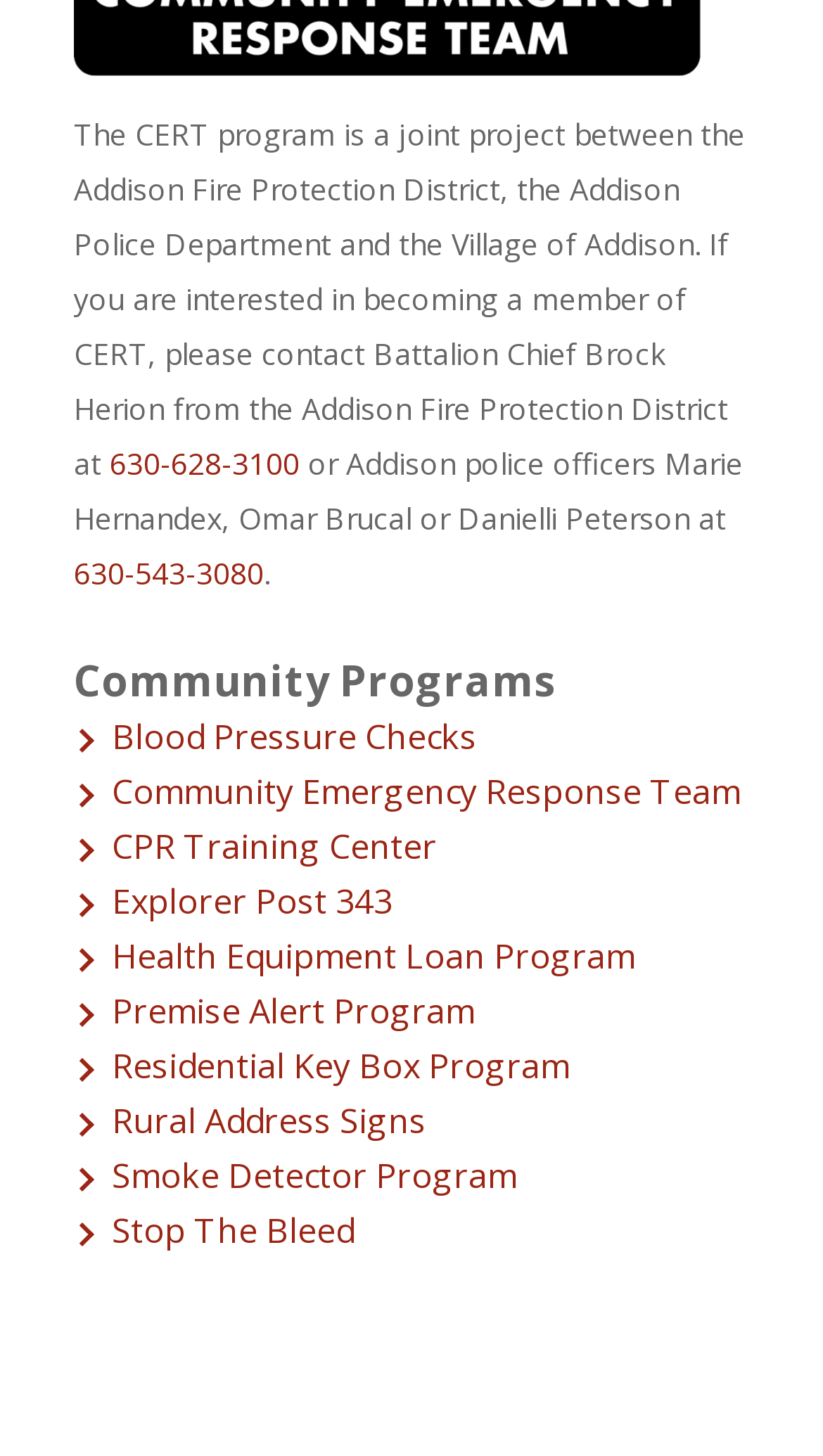Using the given element description, provide the bounding box coordinates (top-left x, top-left y, bottom-right x, bottom-right y) for the corresponding UI element in the screenshot: Support Team

None